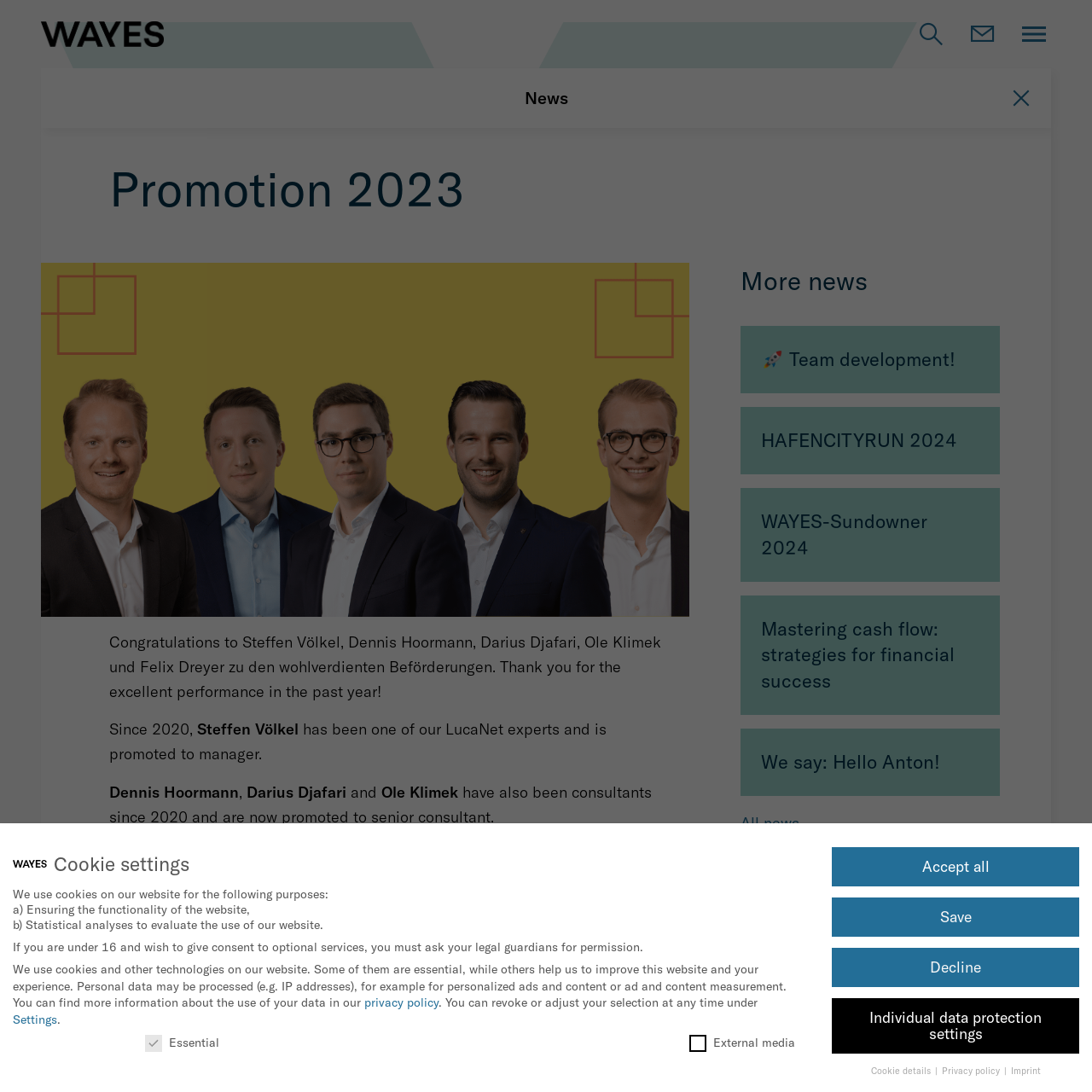Please answer the following question using a single word or phrase: 
How many employees are being promoted?

5